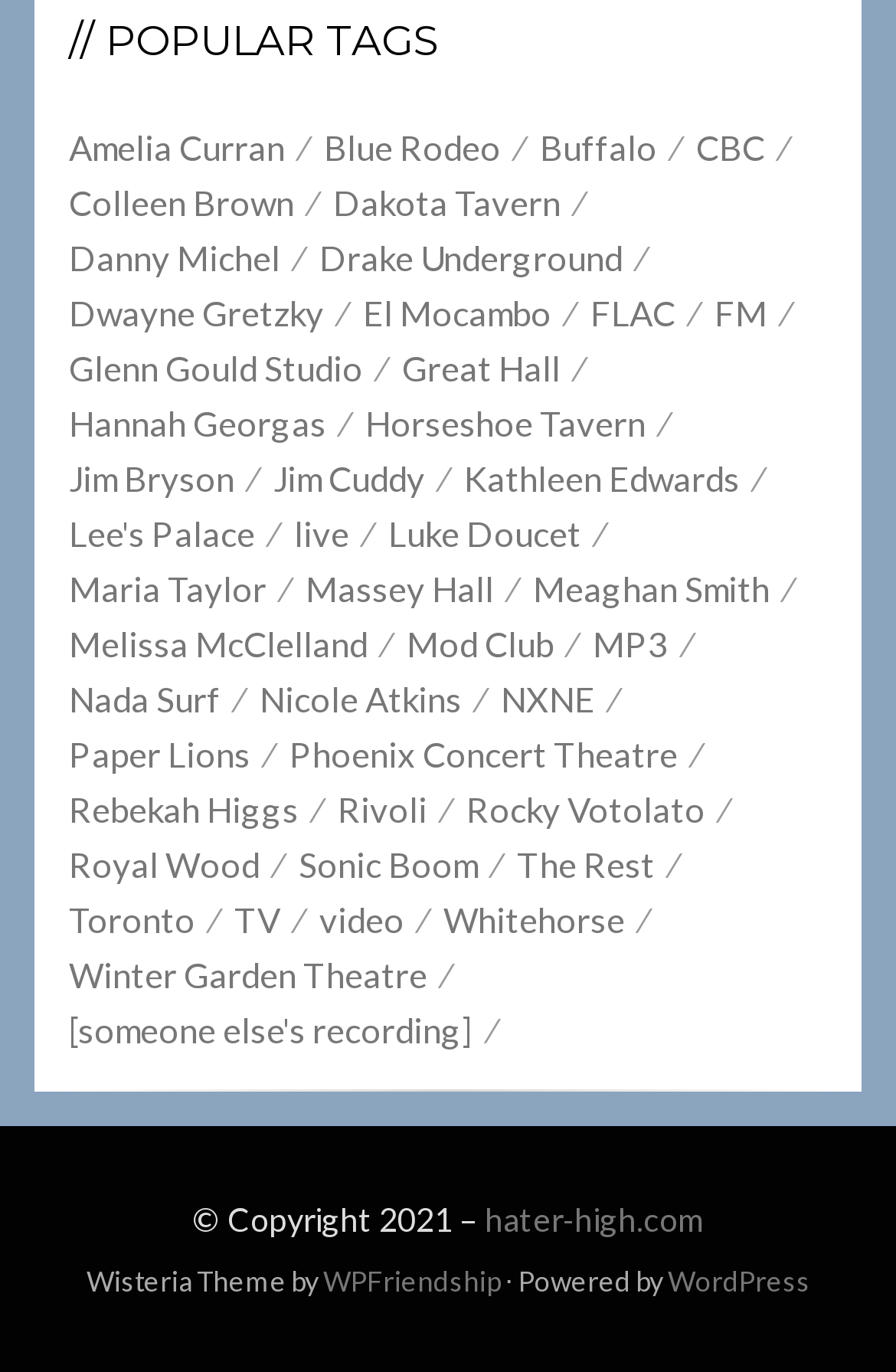Find the bounding box of the web element that fits this description: "Rebekah Higgs".

[0.077, 0.57, 0.377, 0.61]